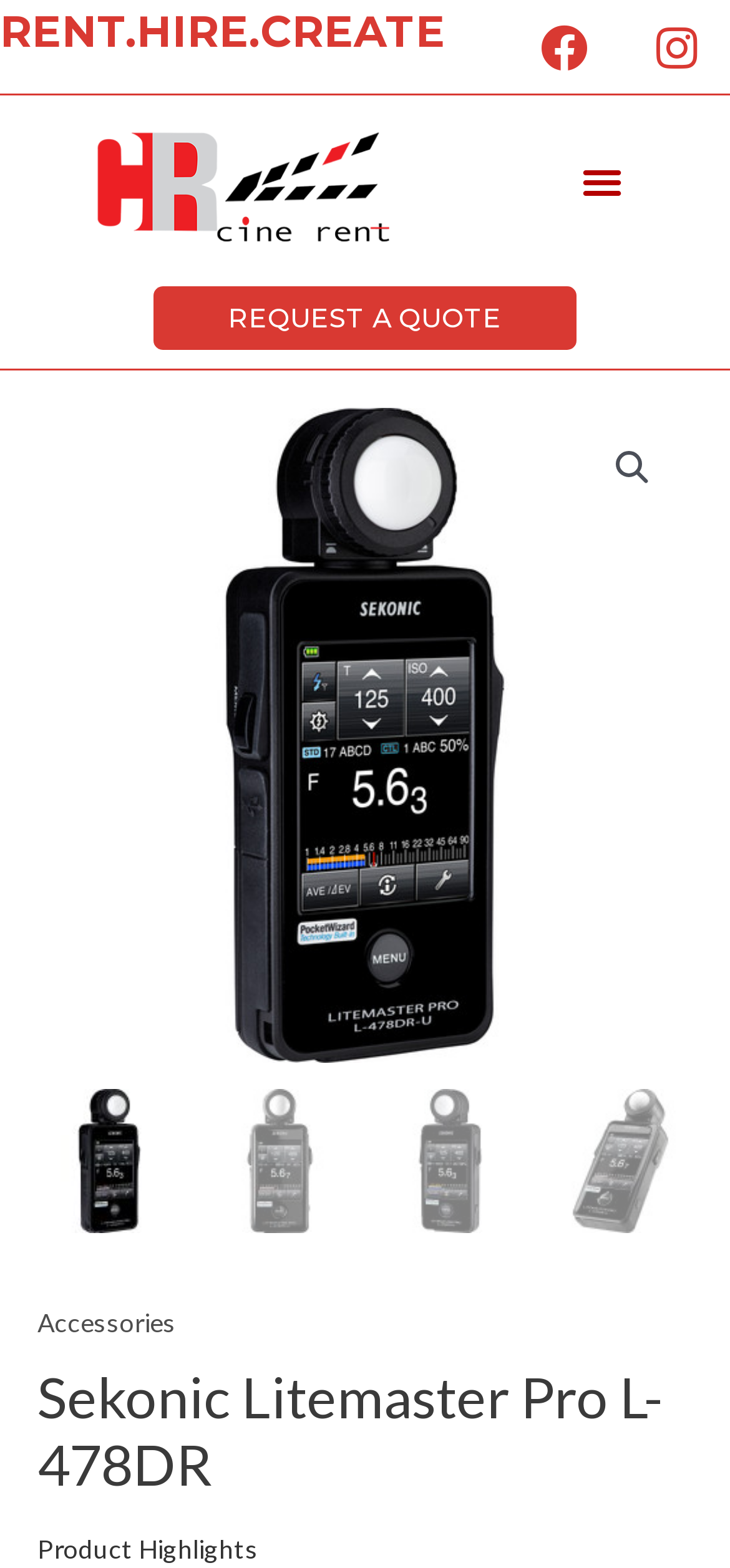Please provide a short answer using a single word or phrase for the question:
How many images are there below the product name?

4